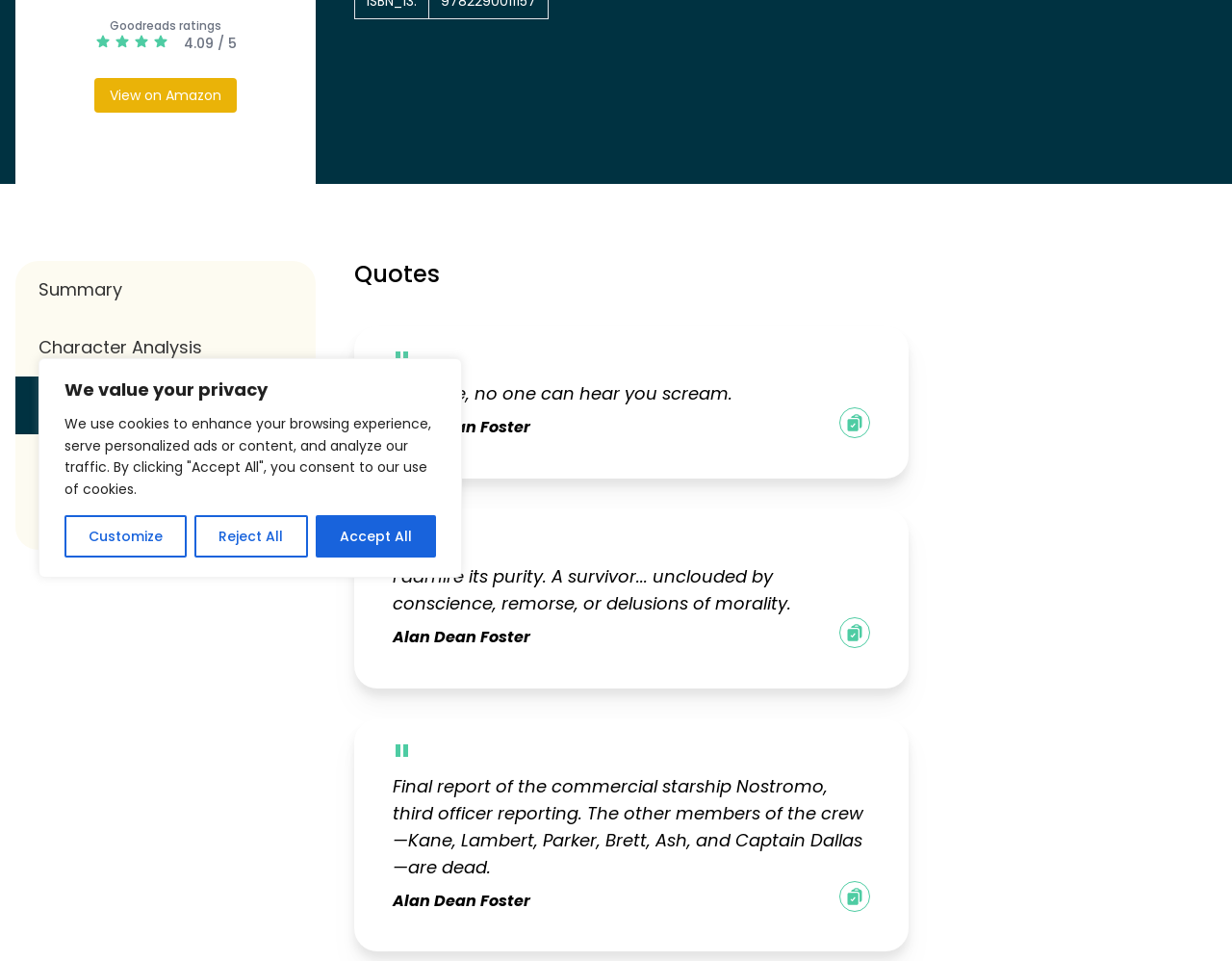Find the bounding box of the UI element described as follows: "View on Amazon".

[0.077, 0.081, 0.192, 0.117]